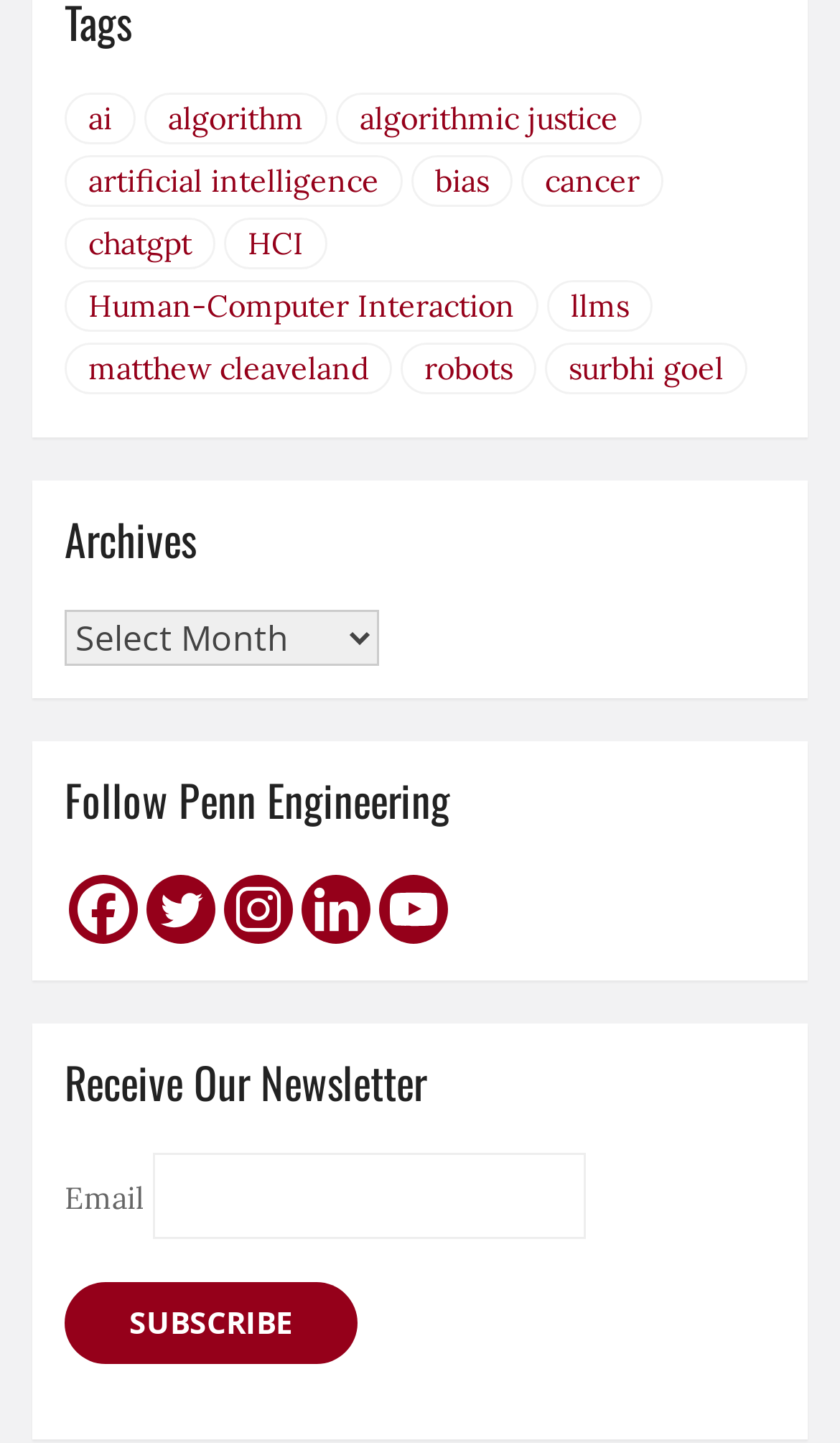Please mark the clickable region by giving the bounding box coordinates needed to complete this instruction: "click ai link".

[0.077, 0.064, 0.162, 0.1]